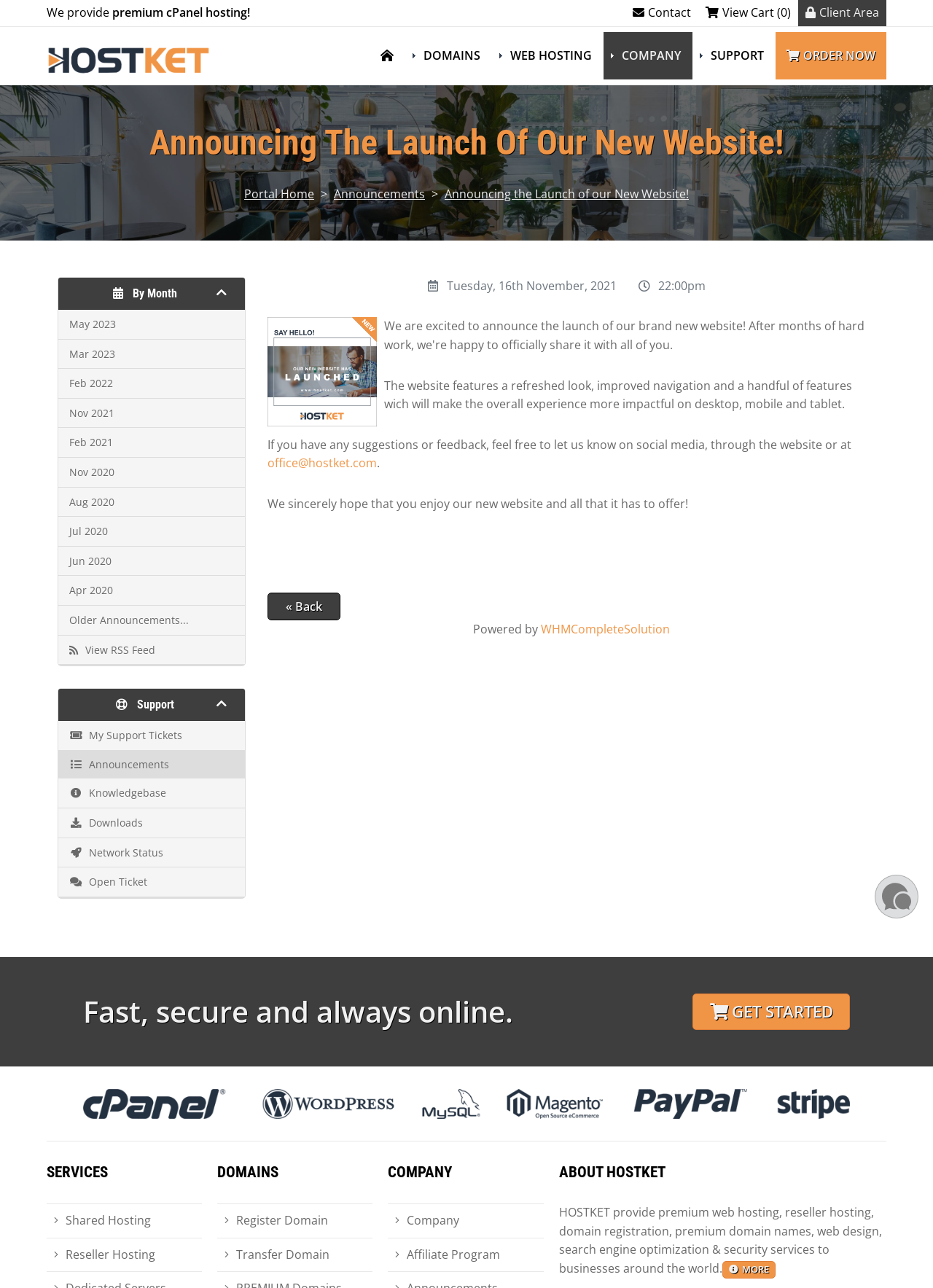What type of hosting does HOSTKET provide?
Based on the visual details in the image, please answer the question thoroughly.

Based on the static text 'We provide premium cPanel hosting!' at the top of the webpage, it is clear that HOSTKET provides premium cPanel hosting.